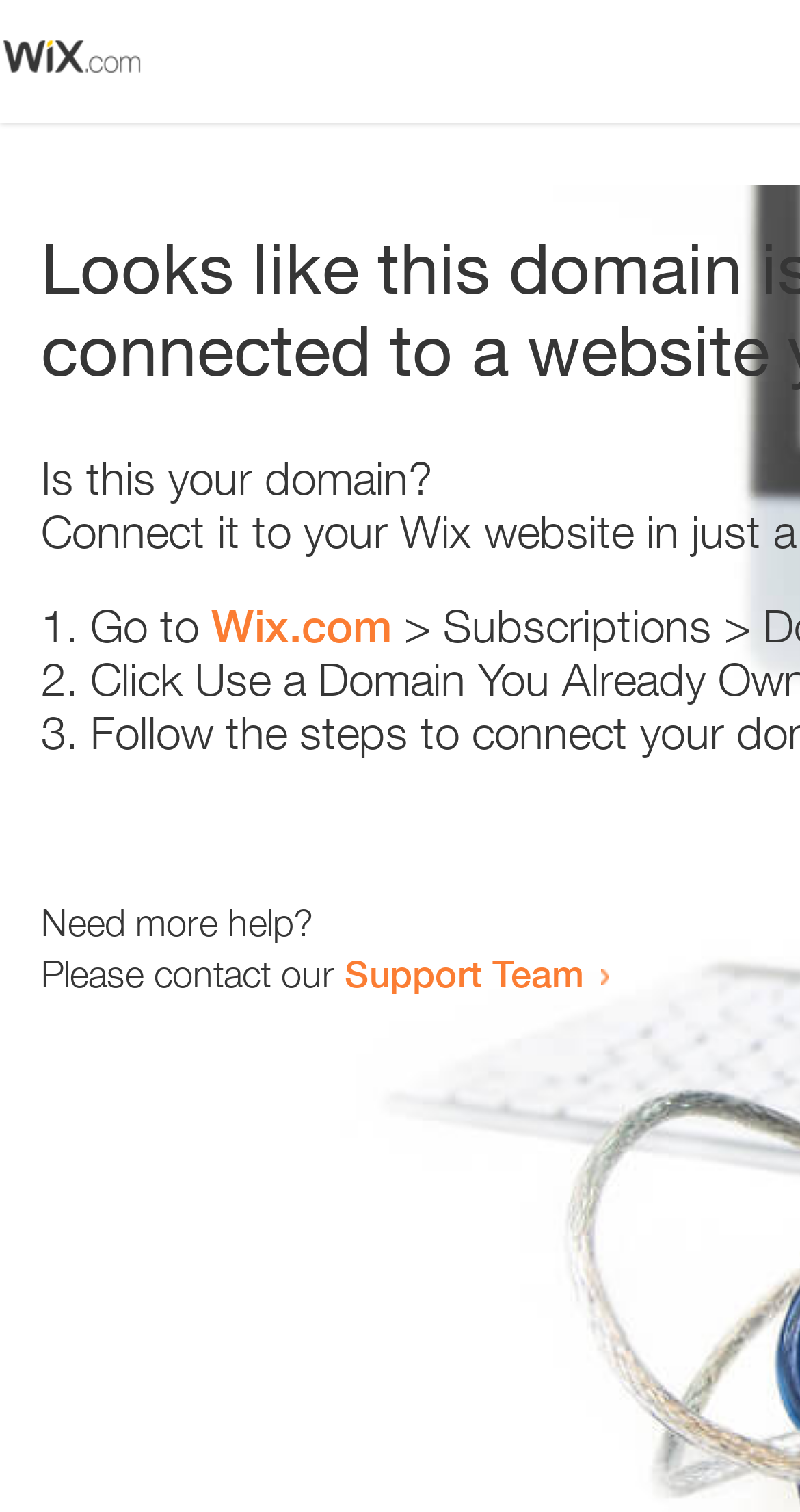Give a detailed overview of the webpage's appearance and contents.

The webpage appears to be an error page, with a small image at the top left corner. Below the image, there is a heading that reads "Is this your domain?" centered on the page. 

Underneath the heading, there is a numbered list with three items. The first item starts with "1." and is followed by the text "Go to" and a link to "Wix.com". The second item starts with "2." and the third item starts with "3.", but their contents are not specified. 

At the bottom of the page, there is a section that provides additional help options. It starts with the text "Need more help?" and is followed by a sentence that reads "Please contact our". This sentence is completed with a link to the "Support Team".